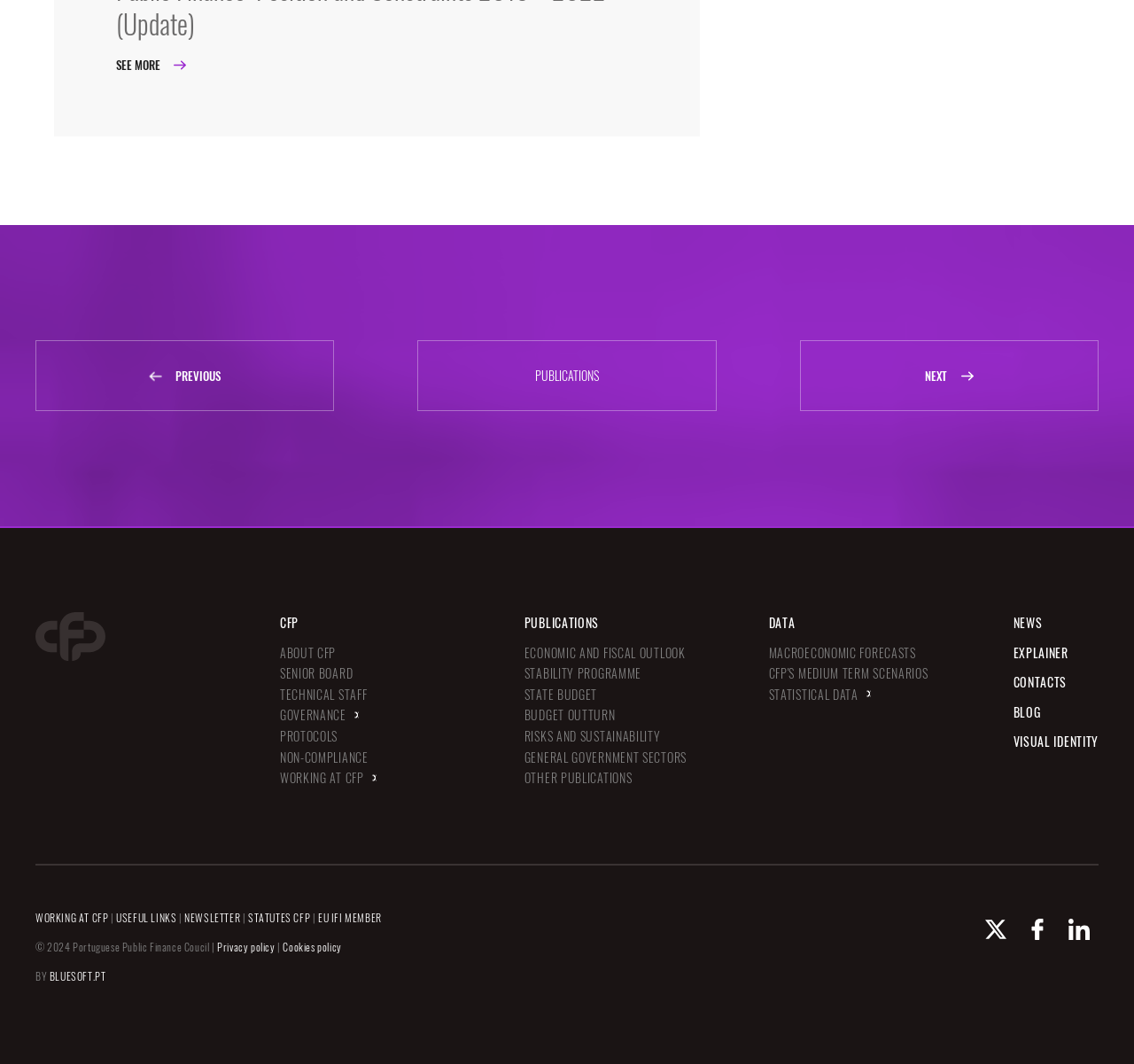Based on the image, please respond to the question with as much detail as possible:
What is the purpose of the 'WORKING AT CFP' link?

I inferred this answer by looking at the text 'WORKING AT CFP' and its proximity to other links like 'Recruitment Notice', which suggests that it is related to job opportunities at the organization.